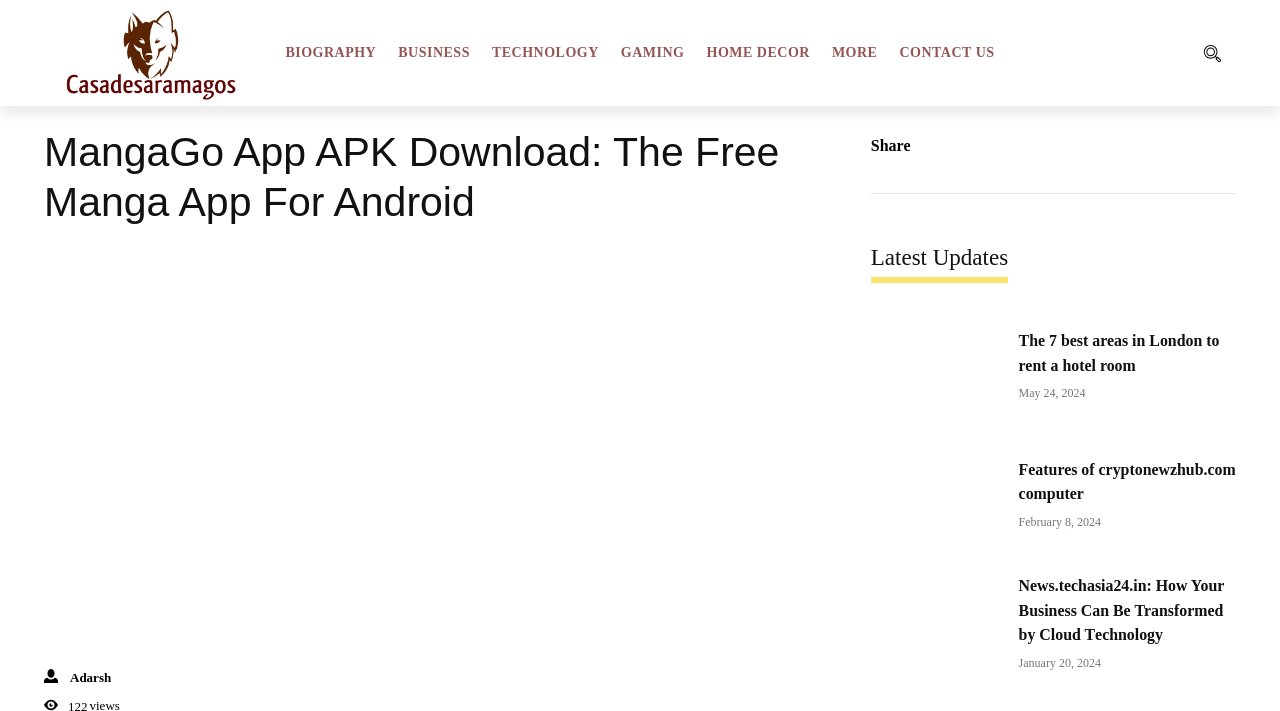Specify the bounding box coordinates of the element's region that should be clicked to achieve the following instruction: "Click the search button". The bounding box coordinates consist of four float numbers between 0 and 1, in the format [left, top, right, bottom].

[0.801, 0.041, 0.966, 0.109]